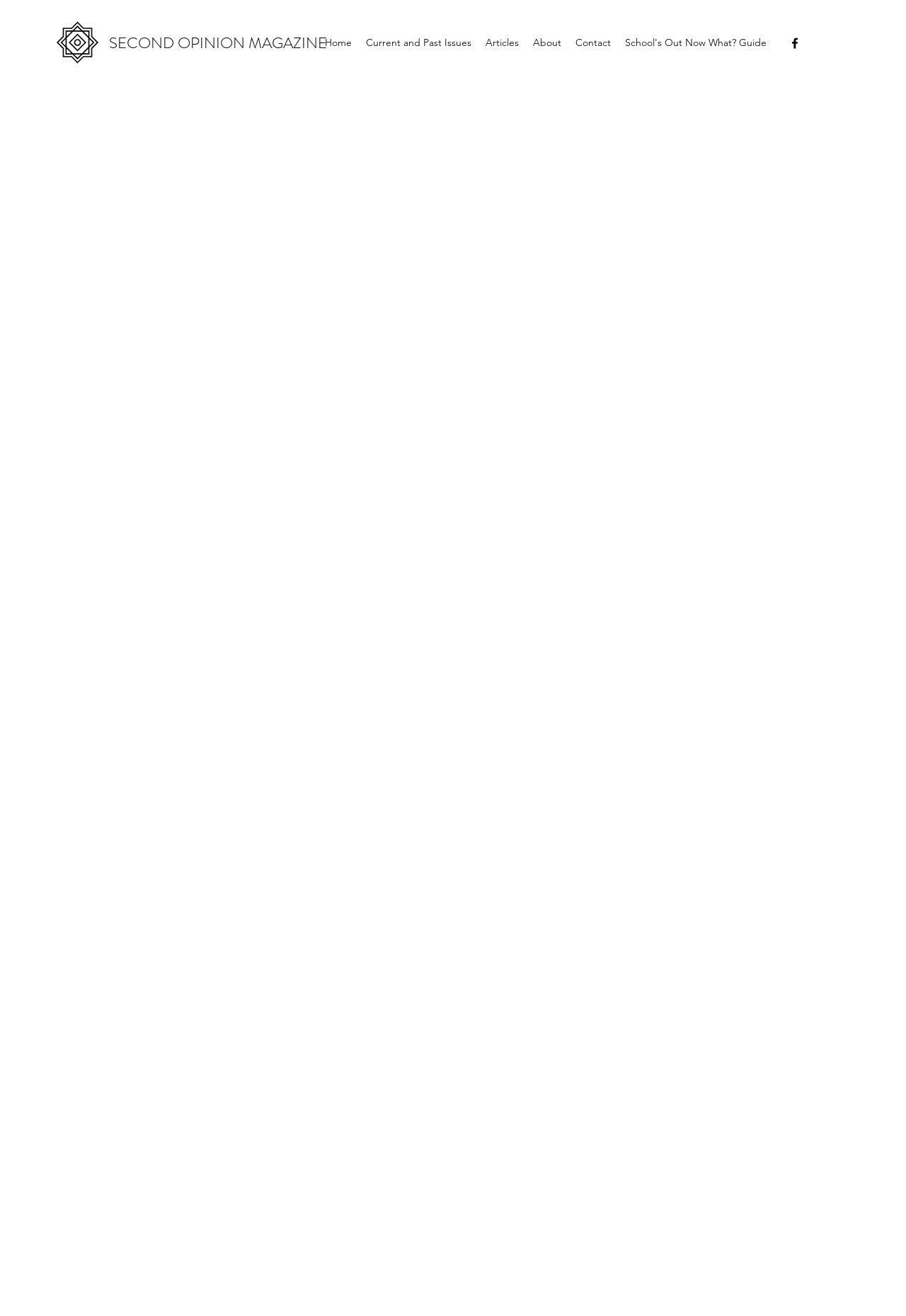Provide the bounding box coordinates of the section that needs to be clicked to accomplish the following instruction: "visit the 'SECOND OPINION MAGAZINE' website."

[0.12, 0.024, 0.361, 0.041]